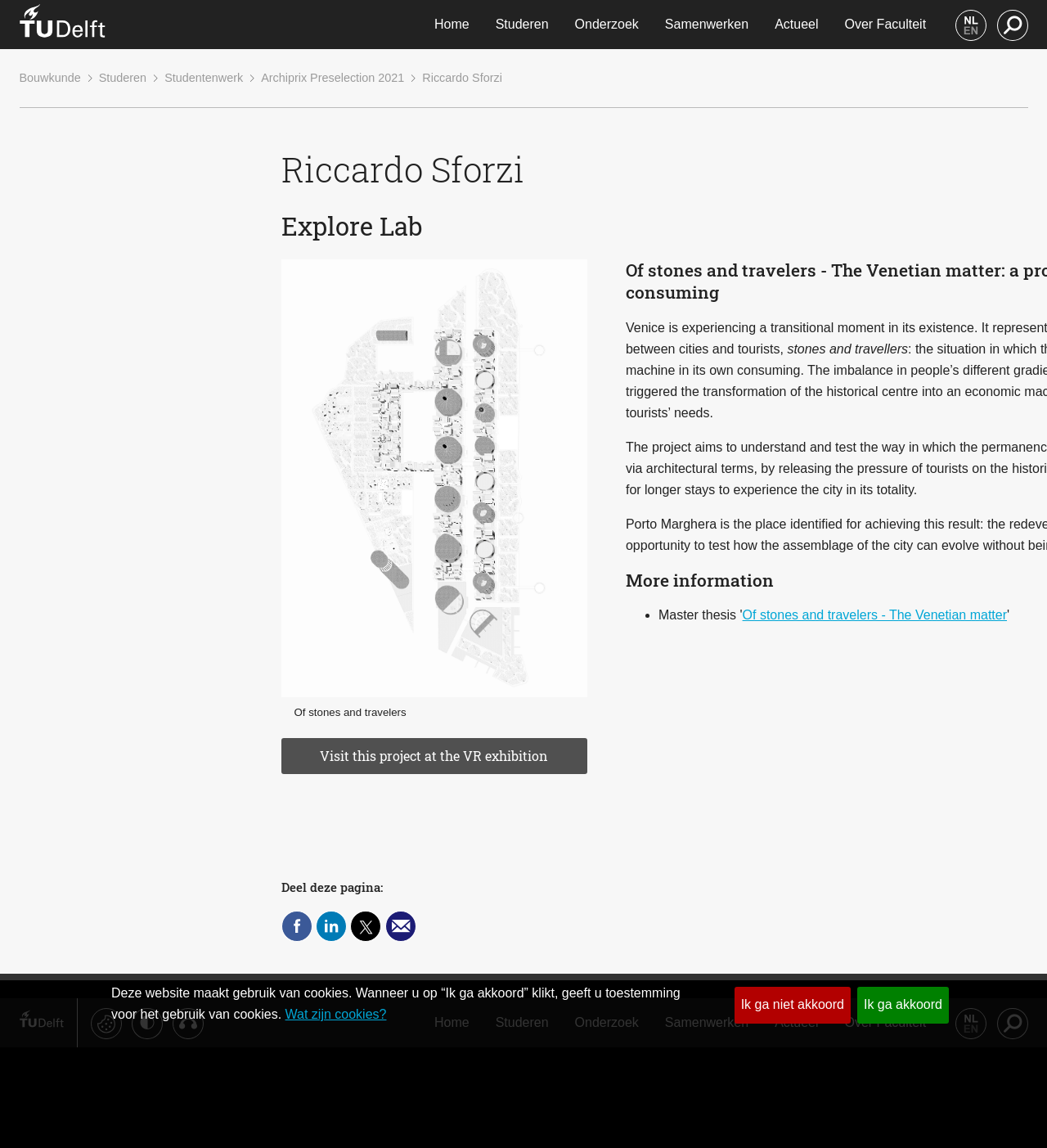What is the name of the project mentioned on this page?
Please analyze the image and answer the question with as much detail as possible.

The webpage has a figcaption with the text 'Of stones and travelers' which suggests that it is a project. Additionally, there is a link with the text 'Of stones and travelers - The Venetian matter' which further confirms that it is a project.